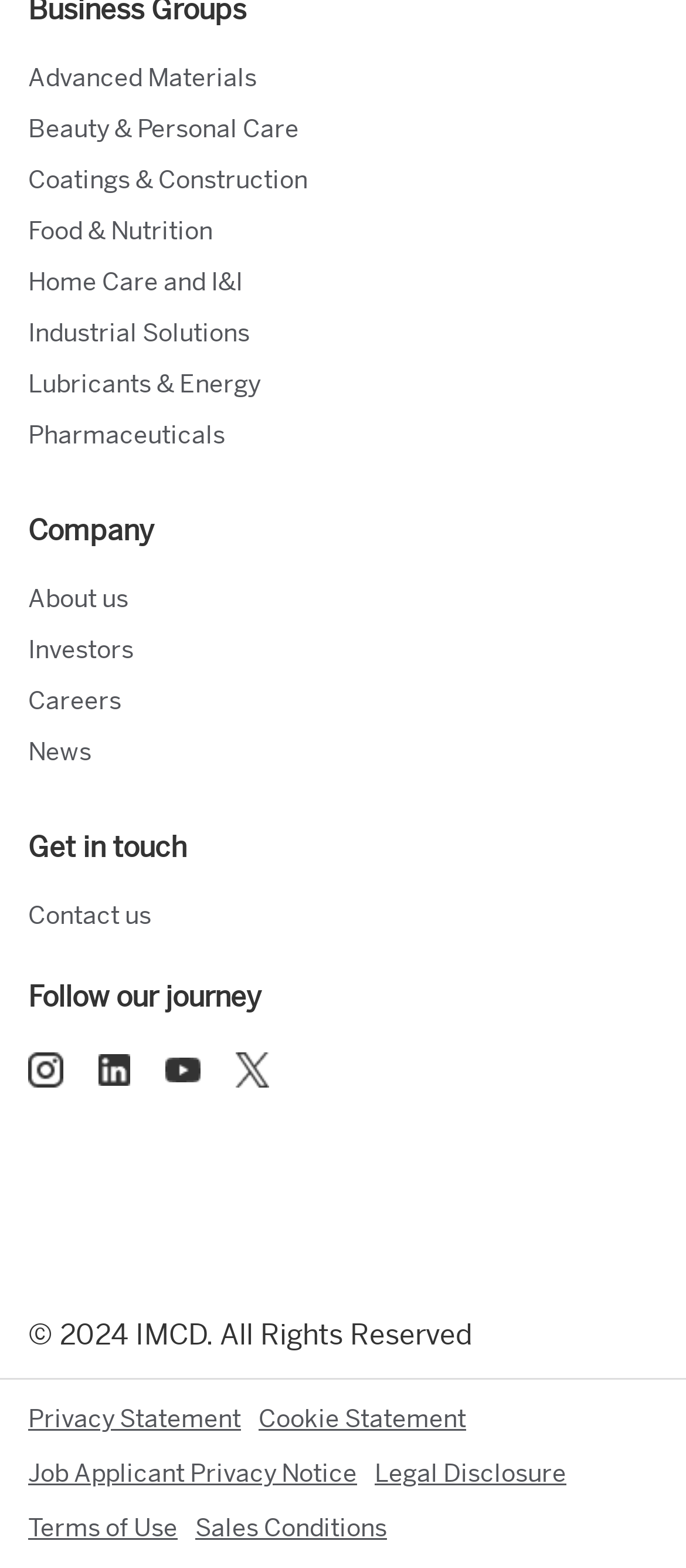What is the company's copyright year?
Provide a thorough and detailed answer to the question.

By looking at the bottom of the webpage, I found the copyright information, which states '© 2024 IMCD. All Rights Reserved'.